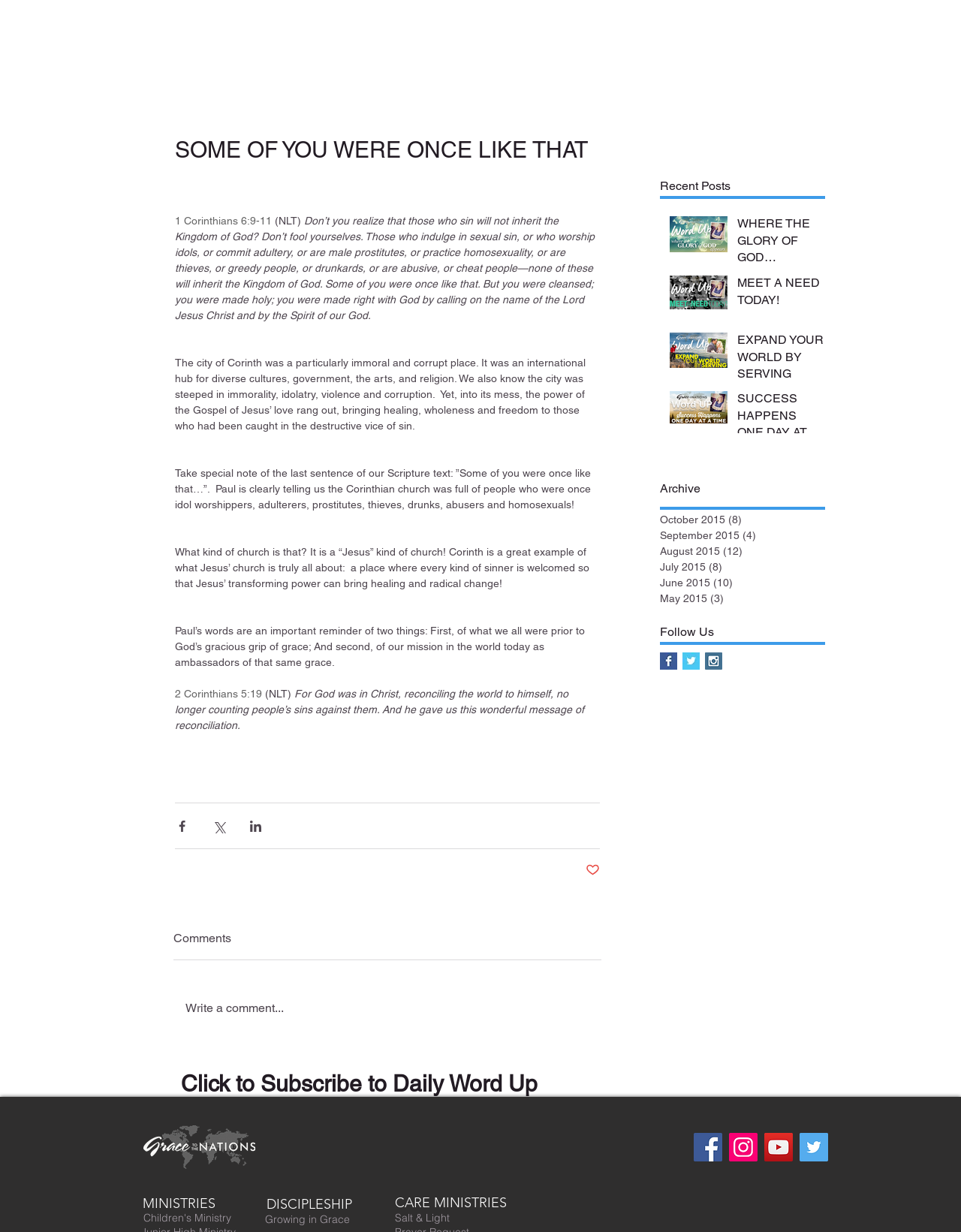Find the bounding box coordinates for the HTML element specified by: "MINISTRIES".

[0.105, 0.97, 0.267, 0.985]